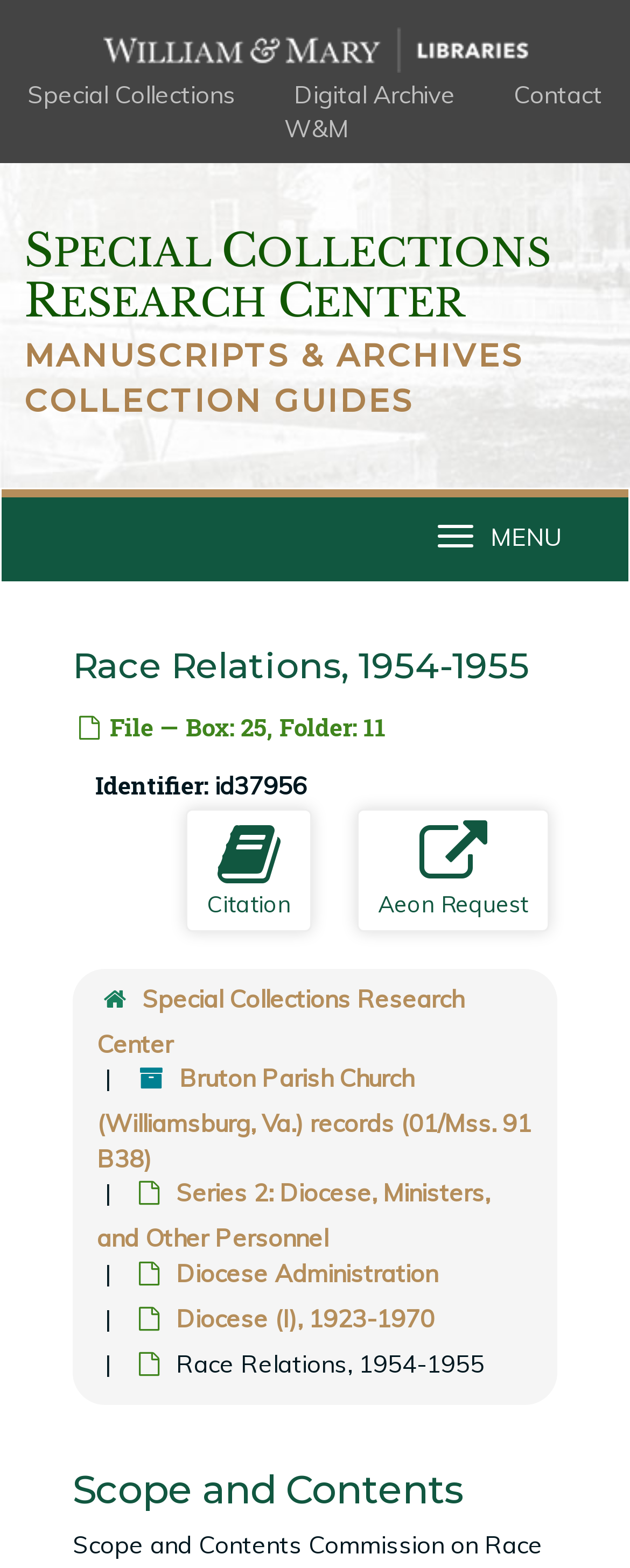Please pinpoint the bounding box coordinates for the region I should click to adhere to this instruction: "View Scope and Contents".

[0.115, 0.937, 0.885, 0.964]